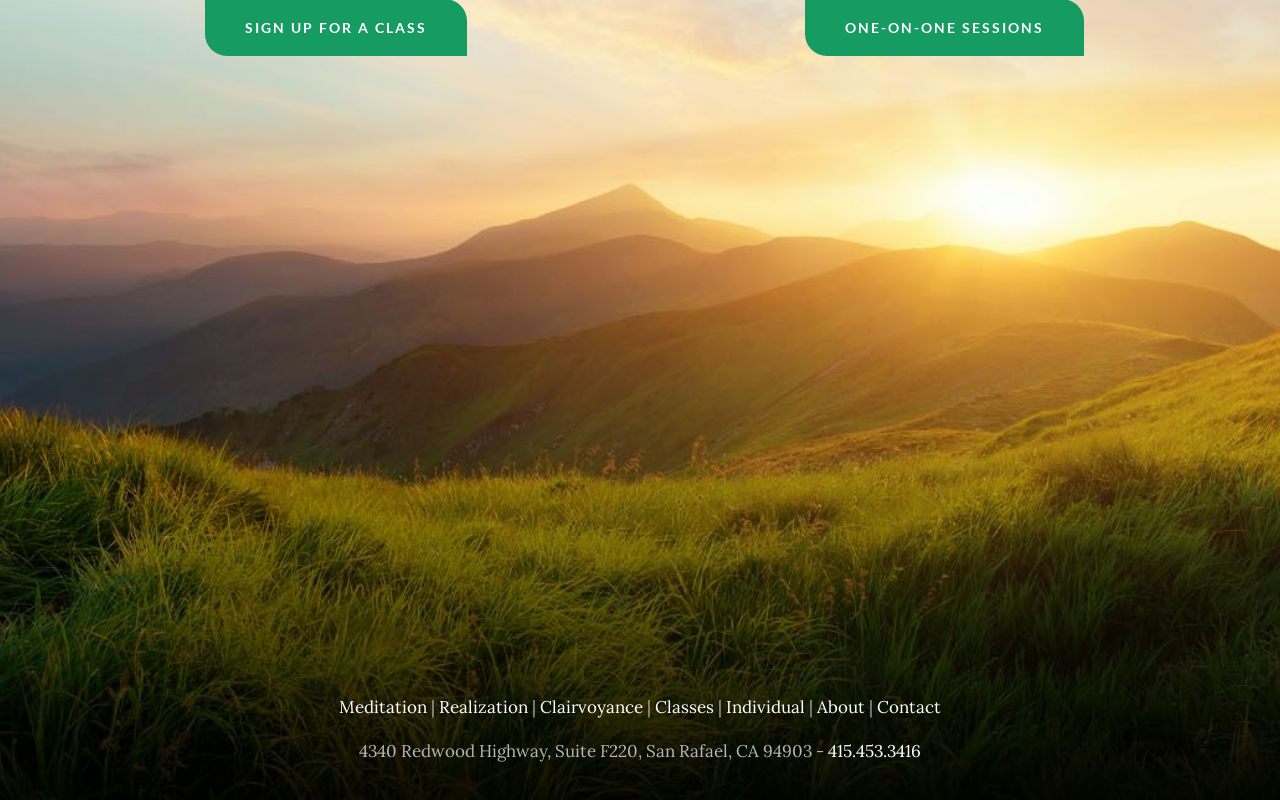What is the phone number listed on the webpage?
Answer the question in as much detail as possible.

The phone number is found as a link on the webpage, indicating that it is a contact number associated with the webpage.